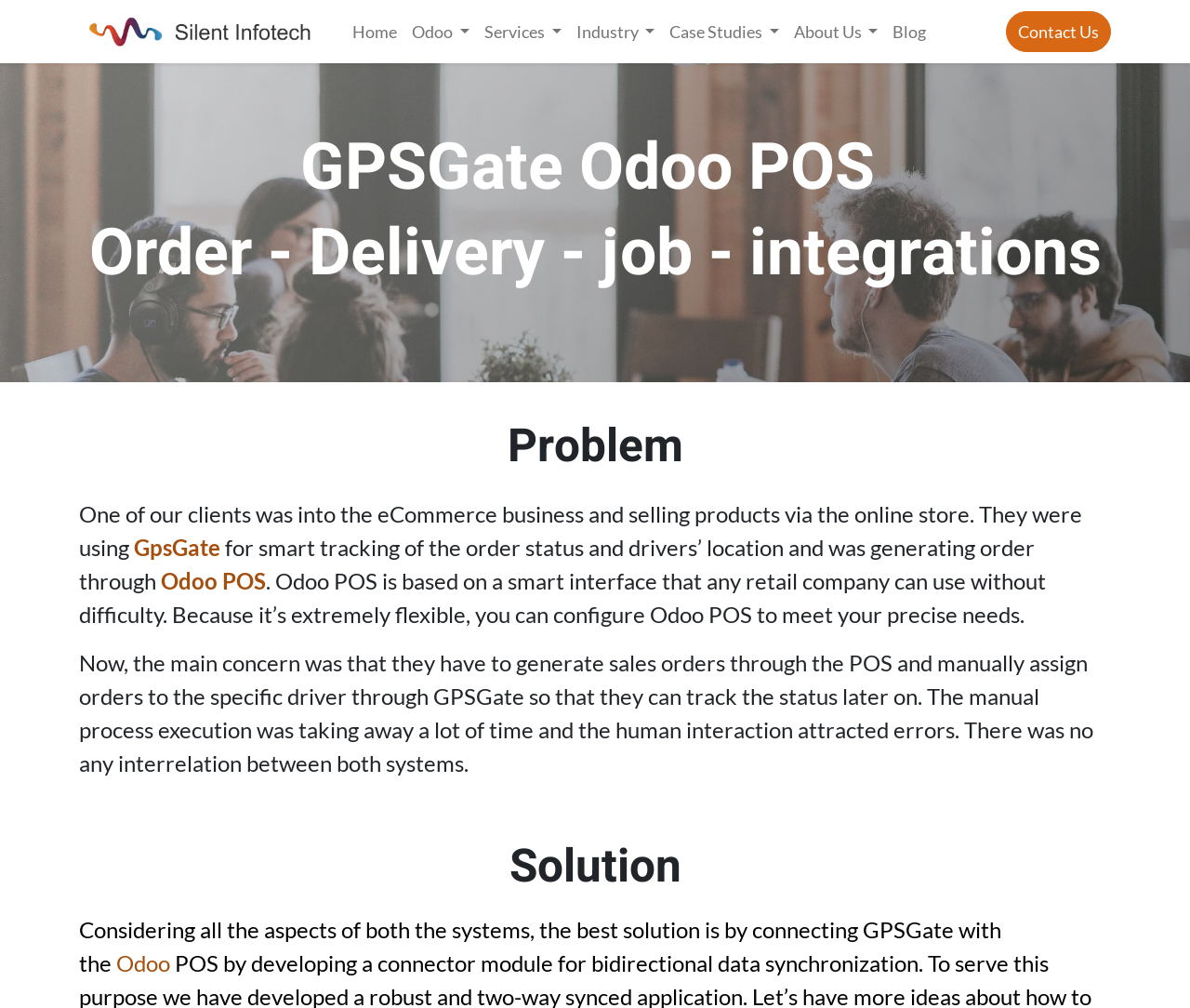Please identify the bounding box coordinates of the element's region that should be clicked to execute the following instruction: "Read about GPSGate Odoo POS". The bounding box coordinates must be four float numbers between 0 and 1, i.e., [left, top, right, bottom].

[0.066, 0.129, 0.934, 0.206]